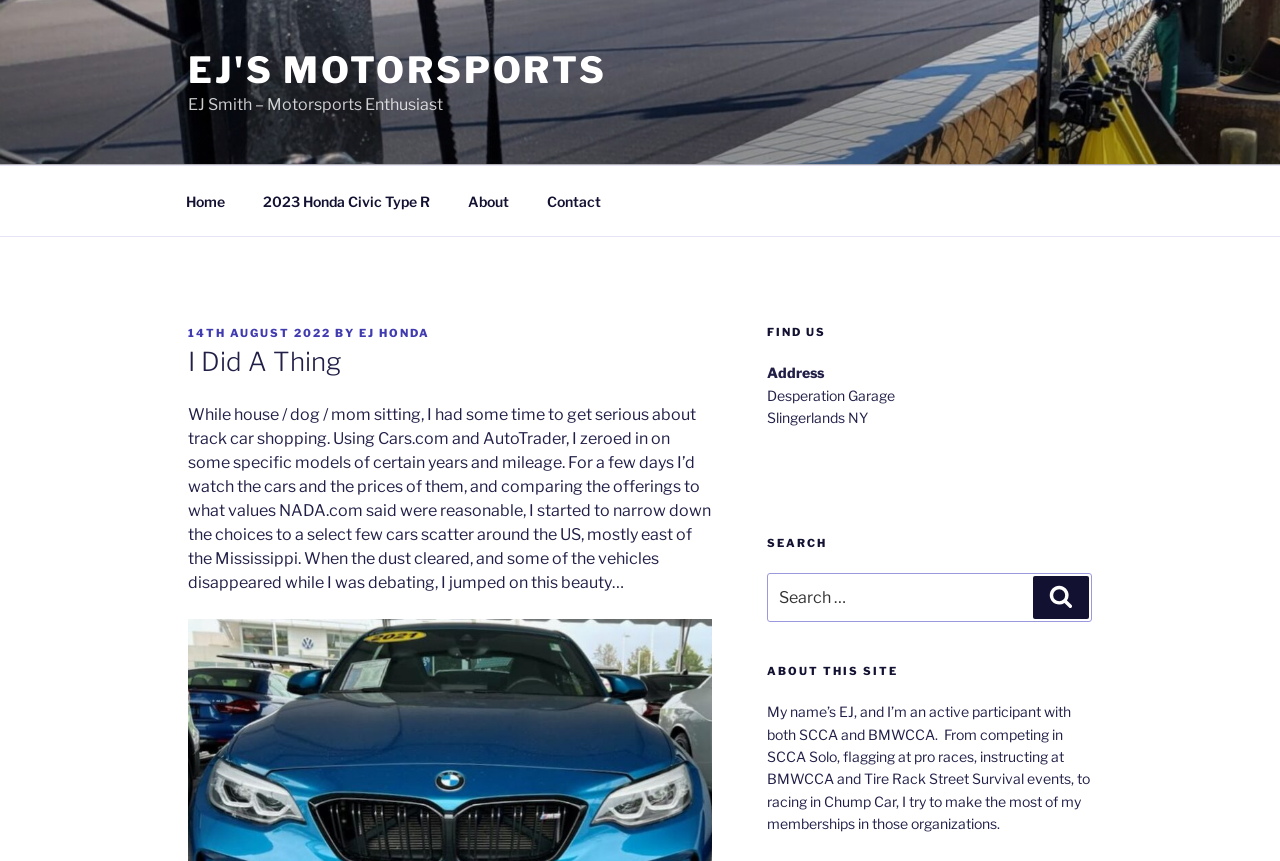What is the location of Desperation Garage? Look at the image and give a one-word or short phrase answer.

Slingerlands NY